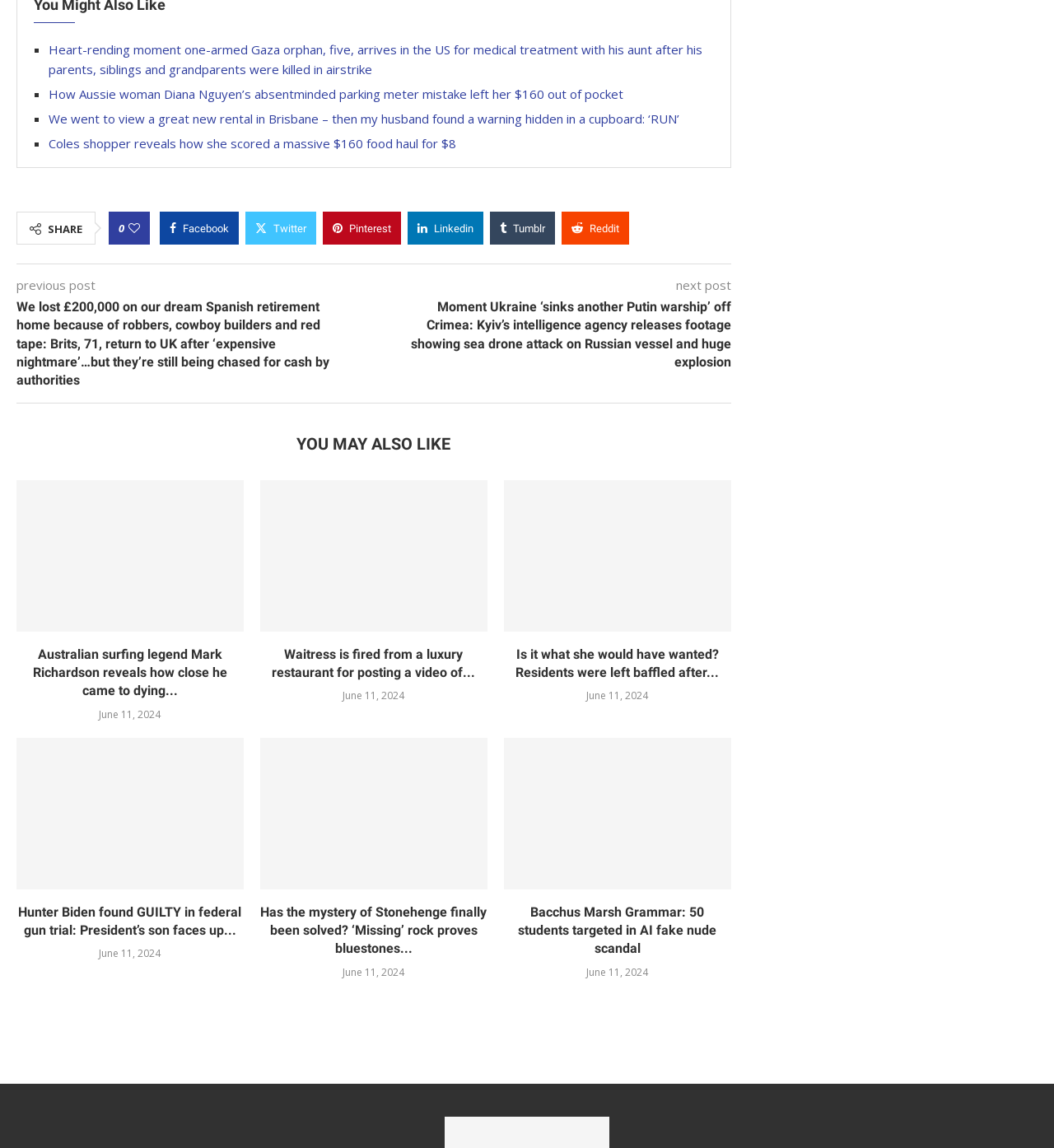Please predict the bounding box coordinates of the element's region where a click is necessary to complete the following instruction: "Click on the 'Heart-rending moment one-armed Gaza orphan, five, arrives in the US for medical treatment with his aunt after his parents, siblings and grandparents were killed in airstrike' link". The coordinates should be represented by four float numbers between 0 and 1, i.e., [left, top, right, bottom].

[0.046, 0.036, 0.666, 0.067]